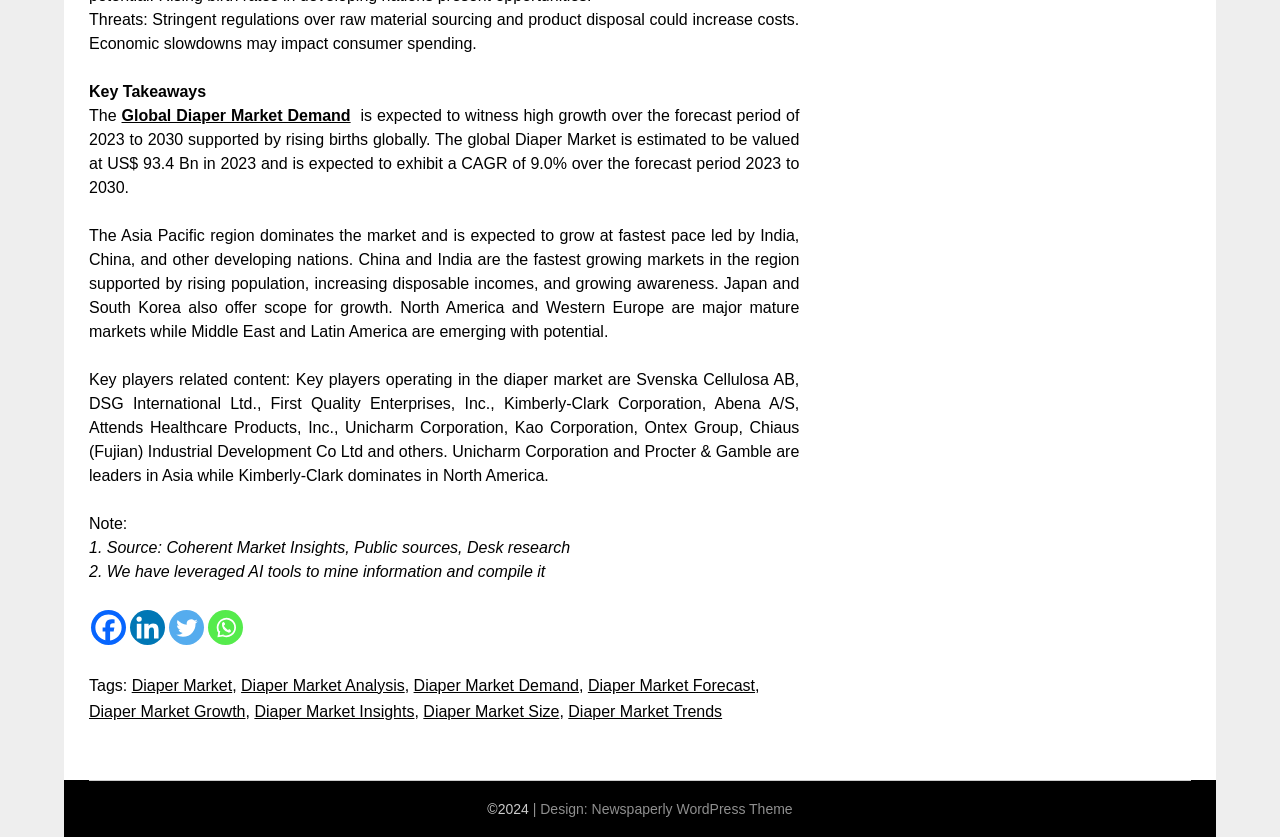Examine the image carefully and respond to the question with a detailed answer: 
Who are the leaders in Asia in the Diaper Market?

The answer can be found in the text 'Unicharm Corporation and Procter & Gamble are leaders in Asia while Kimberly-Clark dominates in North America.' which indicates that Unicharm Corporation and Procter & Gamble are the leaders in Asia in the Diaper Market.